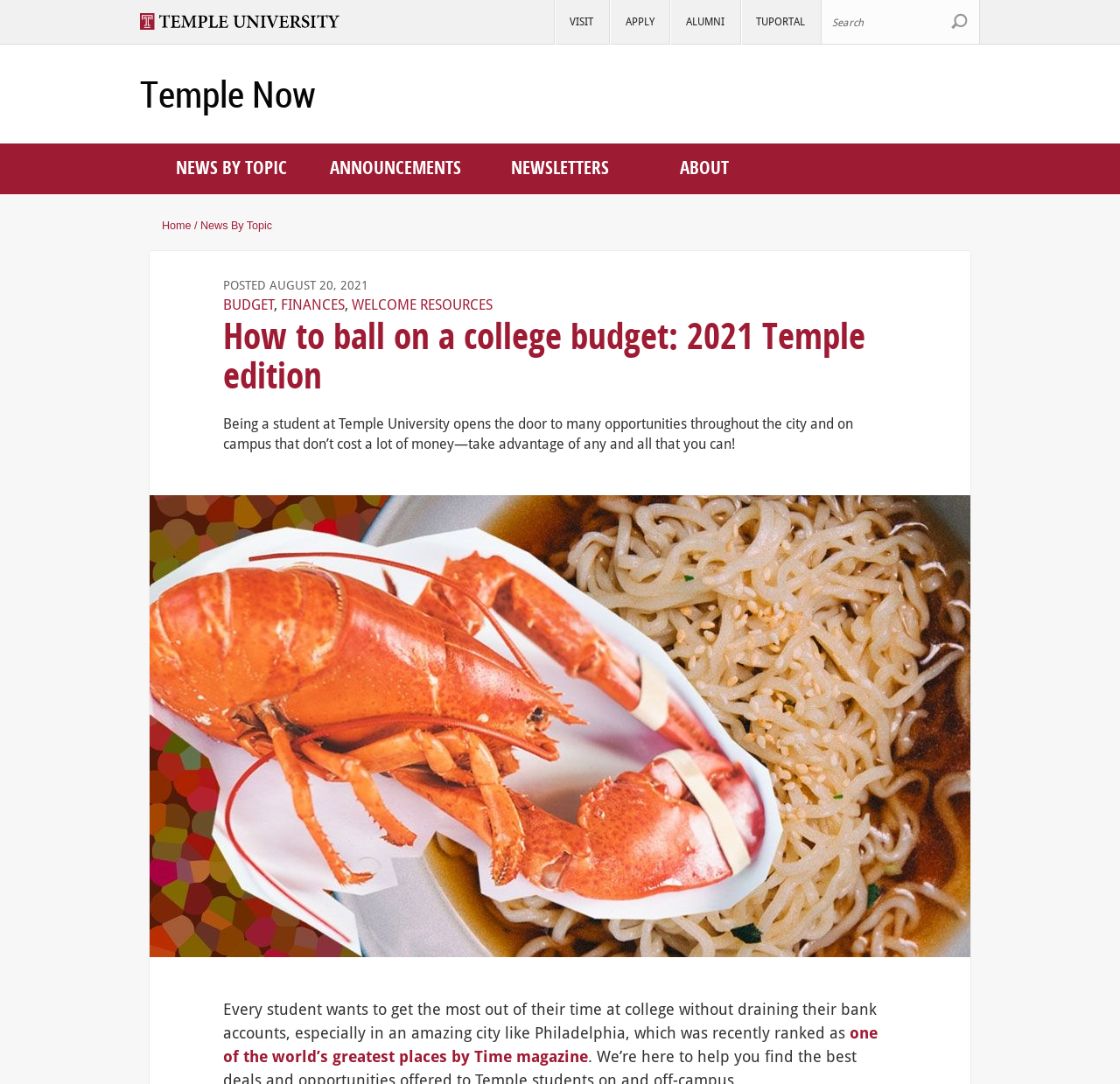What is the date of the article?
Give a single word or phrase as your answer by examining the image.

August 20, 2021